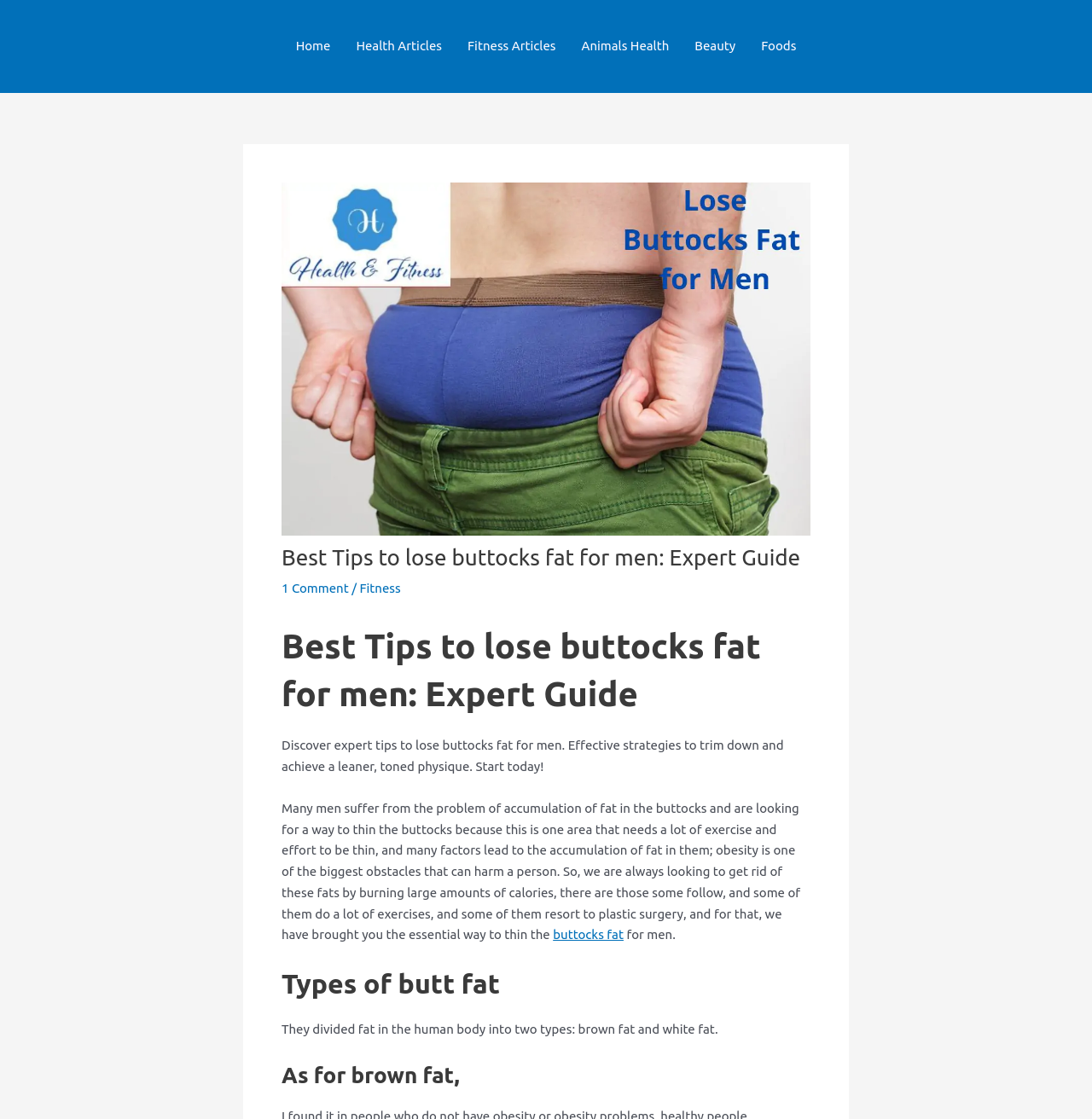Can you show the bounding box coordinates of the region to click on to complete the task described in the instruction: "Enter your name in the input field"?

[0.257, 0.002, 0.288, 0.014]